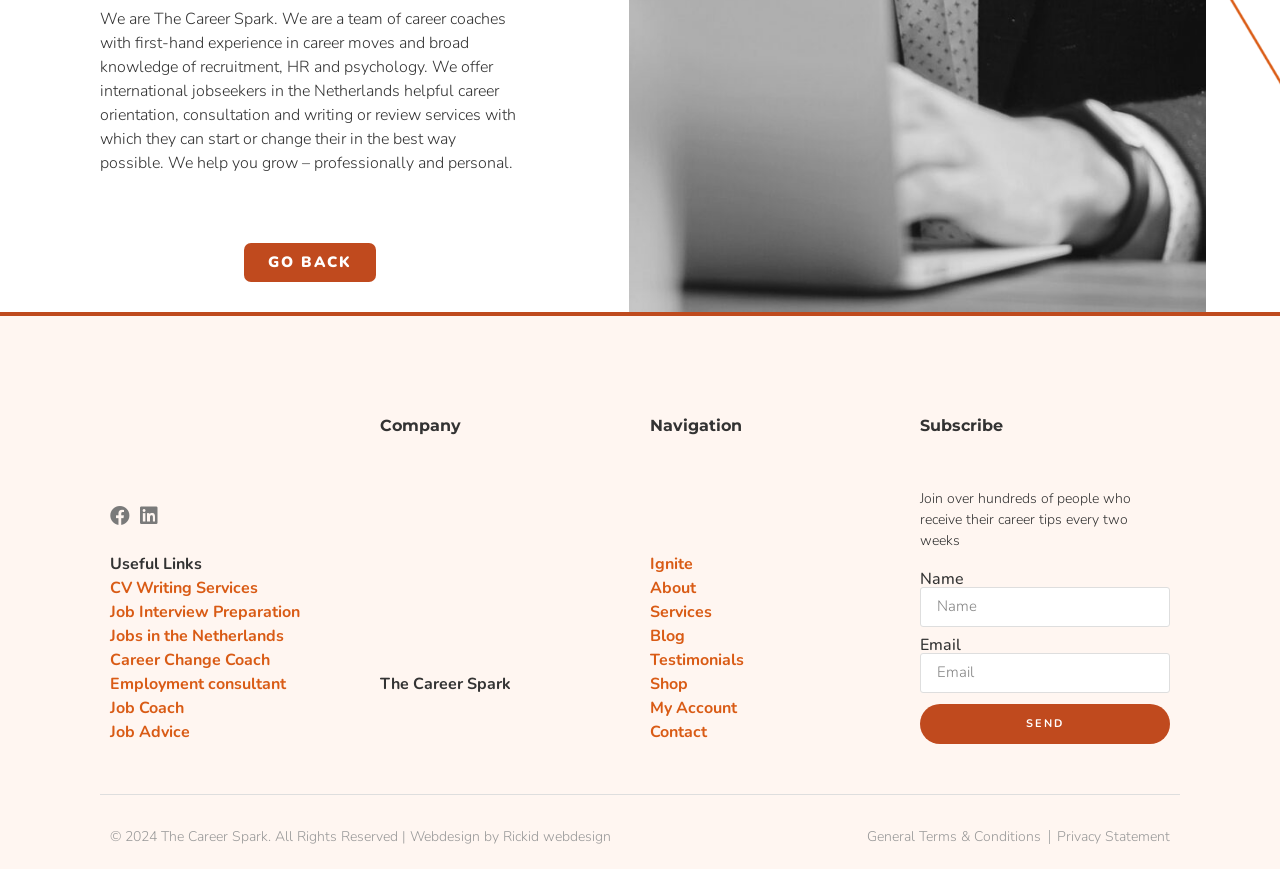Find the bounding box coordinates of the clickable area required to complete the following action: "Explore the 'Fonds' section".

None